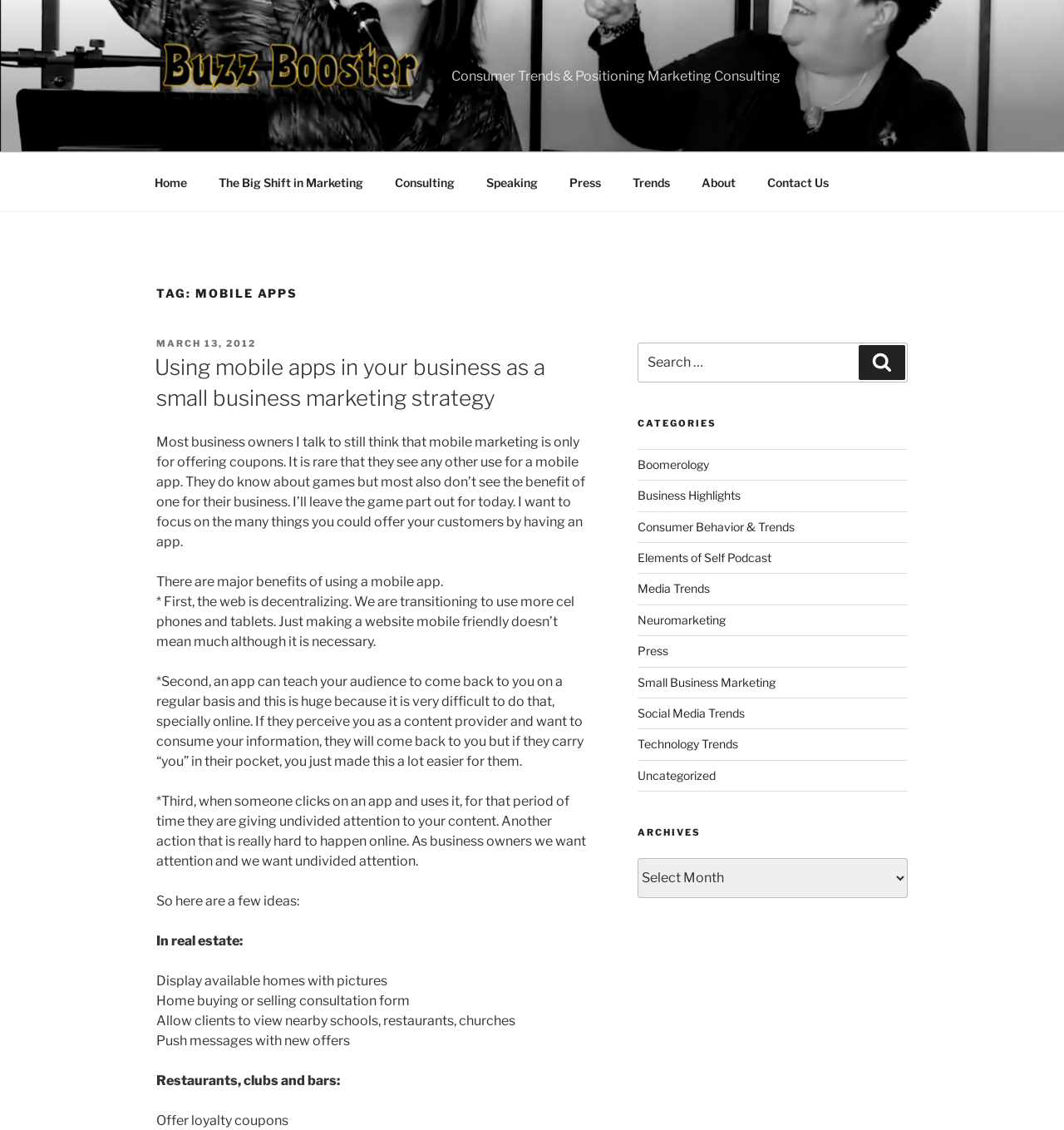Please provide the bounding box coordinate of the region that matches the element description: Media Trends. Coordinates should be in the format (top-left x, top-left y, bottom-right x, bottom-right y) and all values should be between 0 and 1.

[0.599, 0.515, 0.667, 0.527]